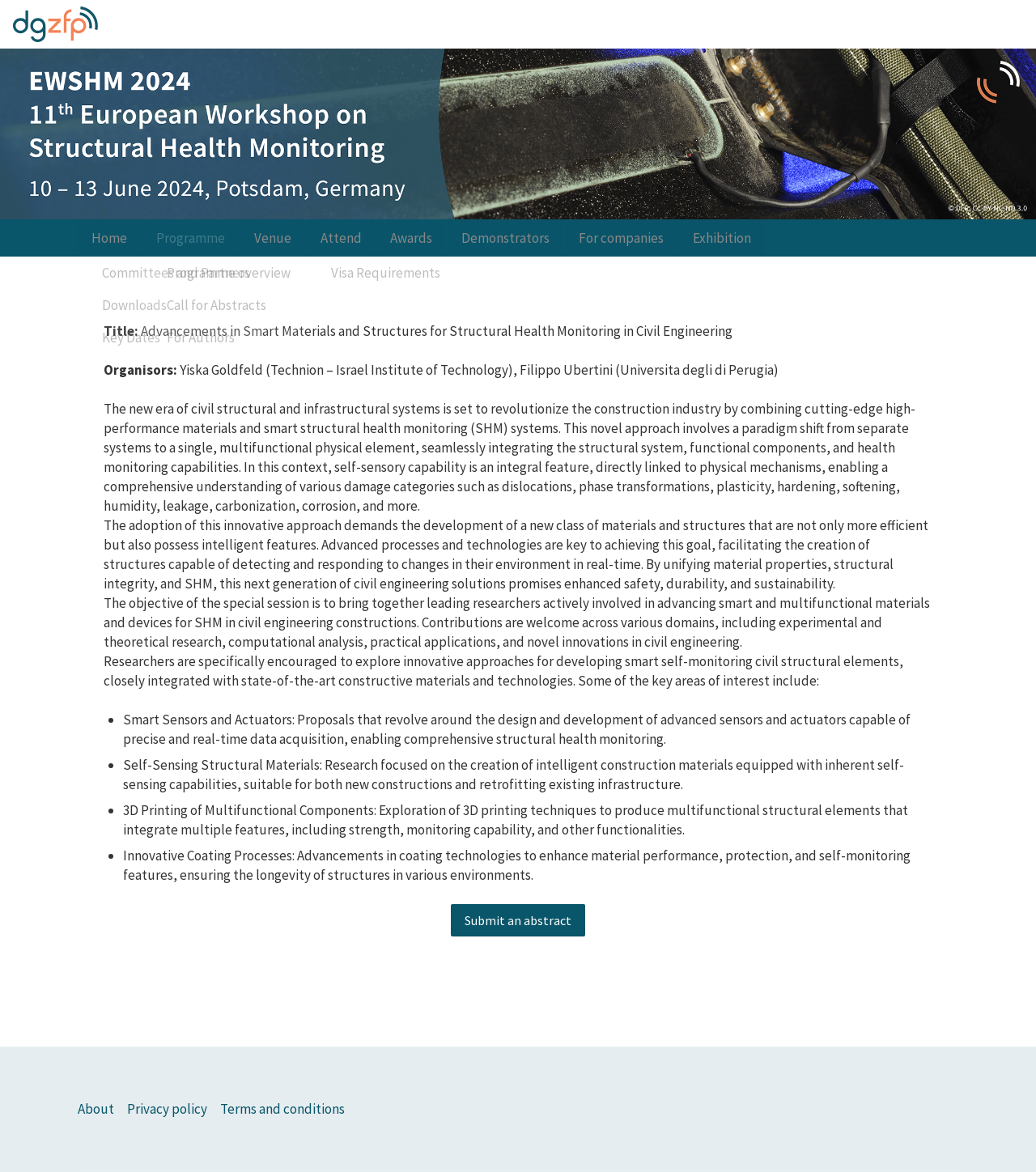What is the topic of the special session?
Using the visual information, respond with a single word or phrase.

Advancements in Smart Materials and Structures